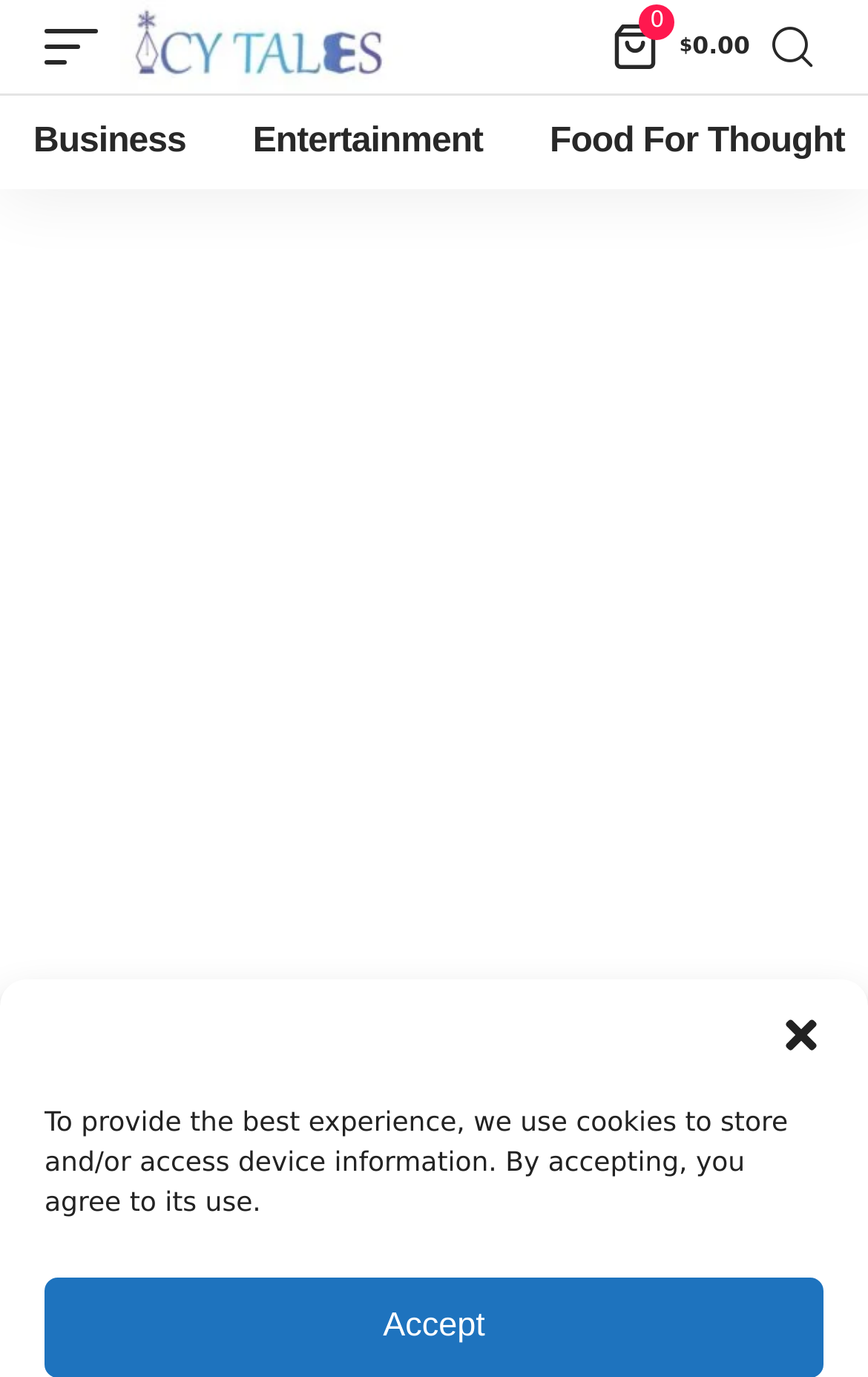Locate the primary heading on the webpage and return its text.

Koel Dutta: Creative, Charming, and Enterprising Entrepreneur